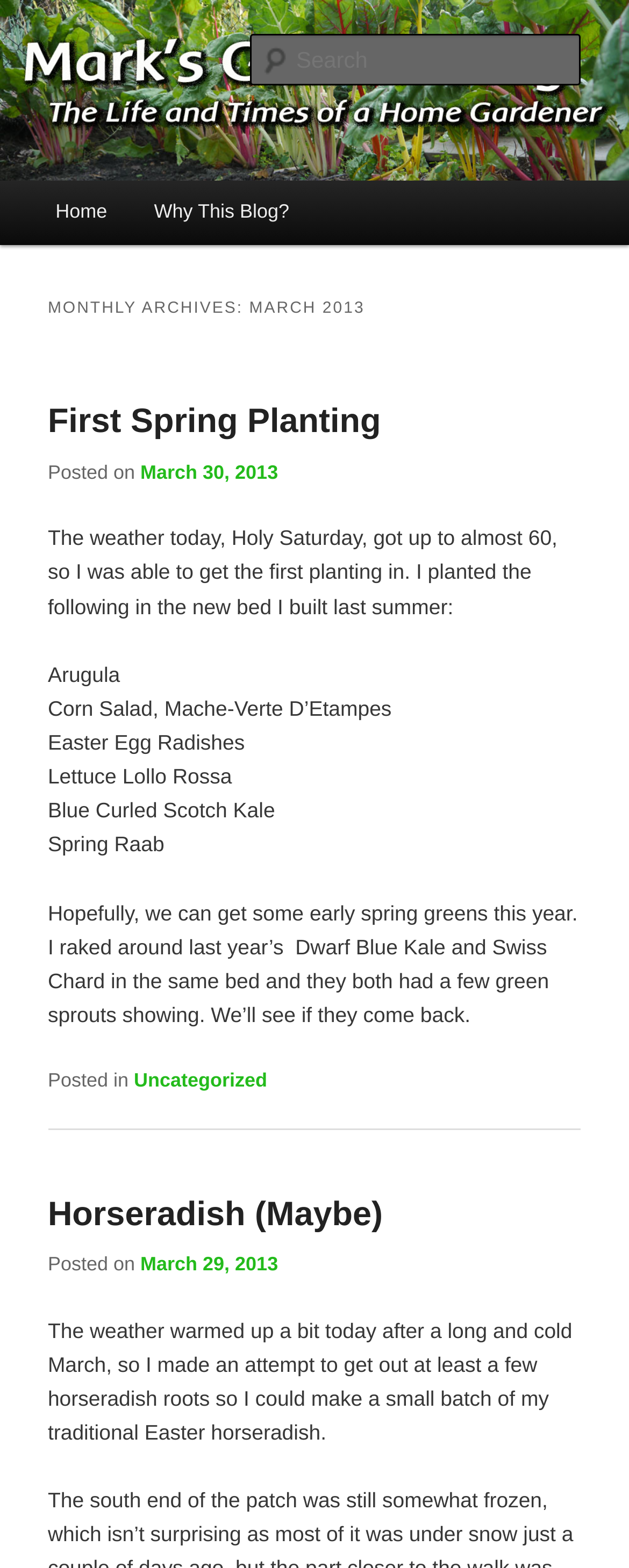Identify the bounding box for the UI element specified in this description: "2017 SUMMIT". The coordinates must be four float numbers between 0 and 1, formatted as [left, top, right, bottom].

None